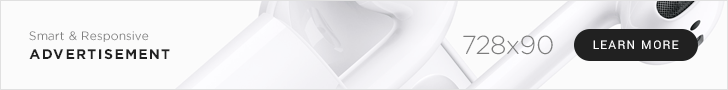Answer the following query with a single word or phrase:
What type of consumers is the advertisement targeting?

Tech-savvy consumers